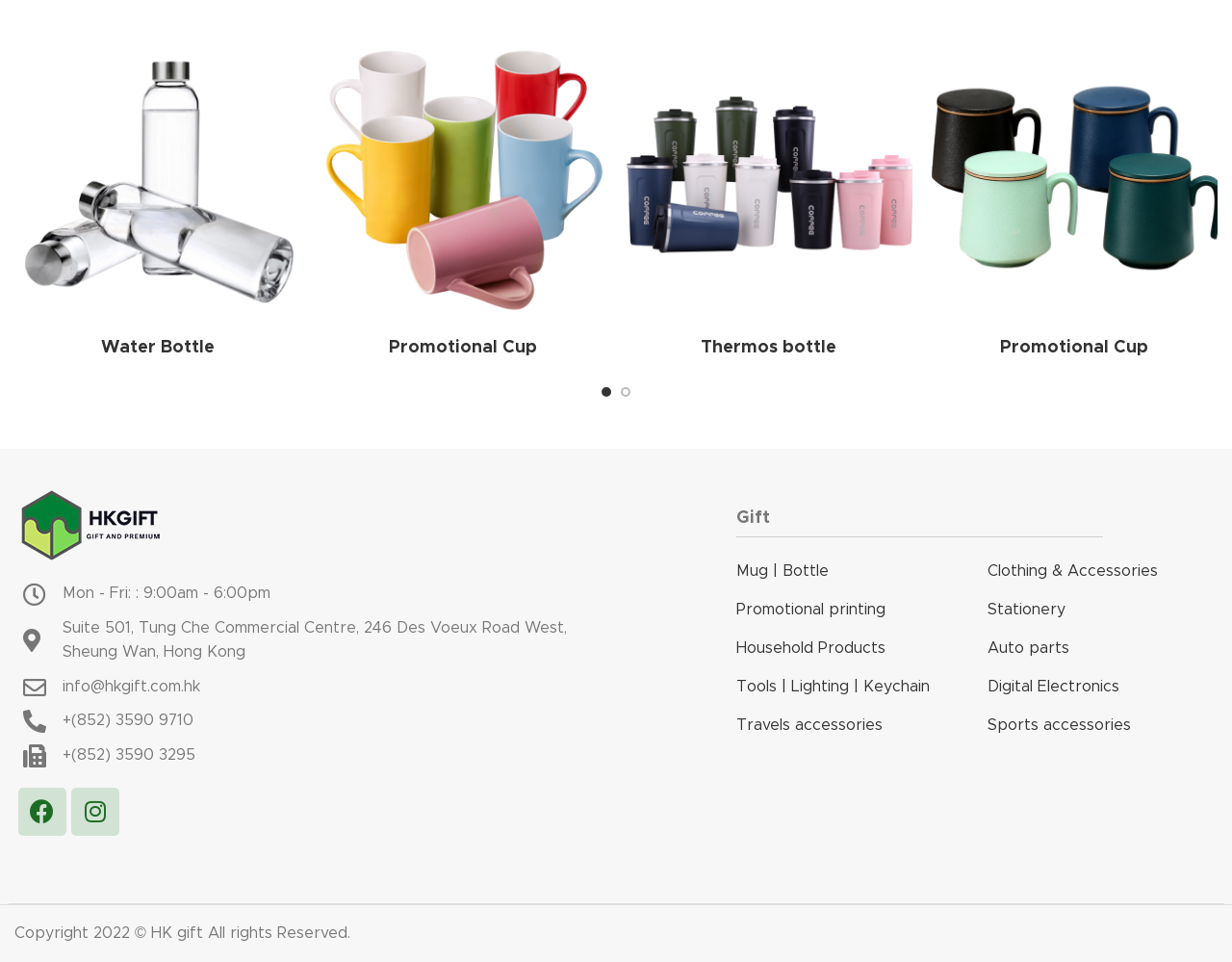Mark the bounding box of the element that matches the following description: "Tools | Lighting | Keychain".

[0.598, 0.693, 0.786, 0.733]